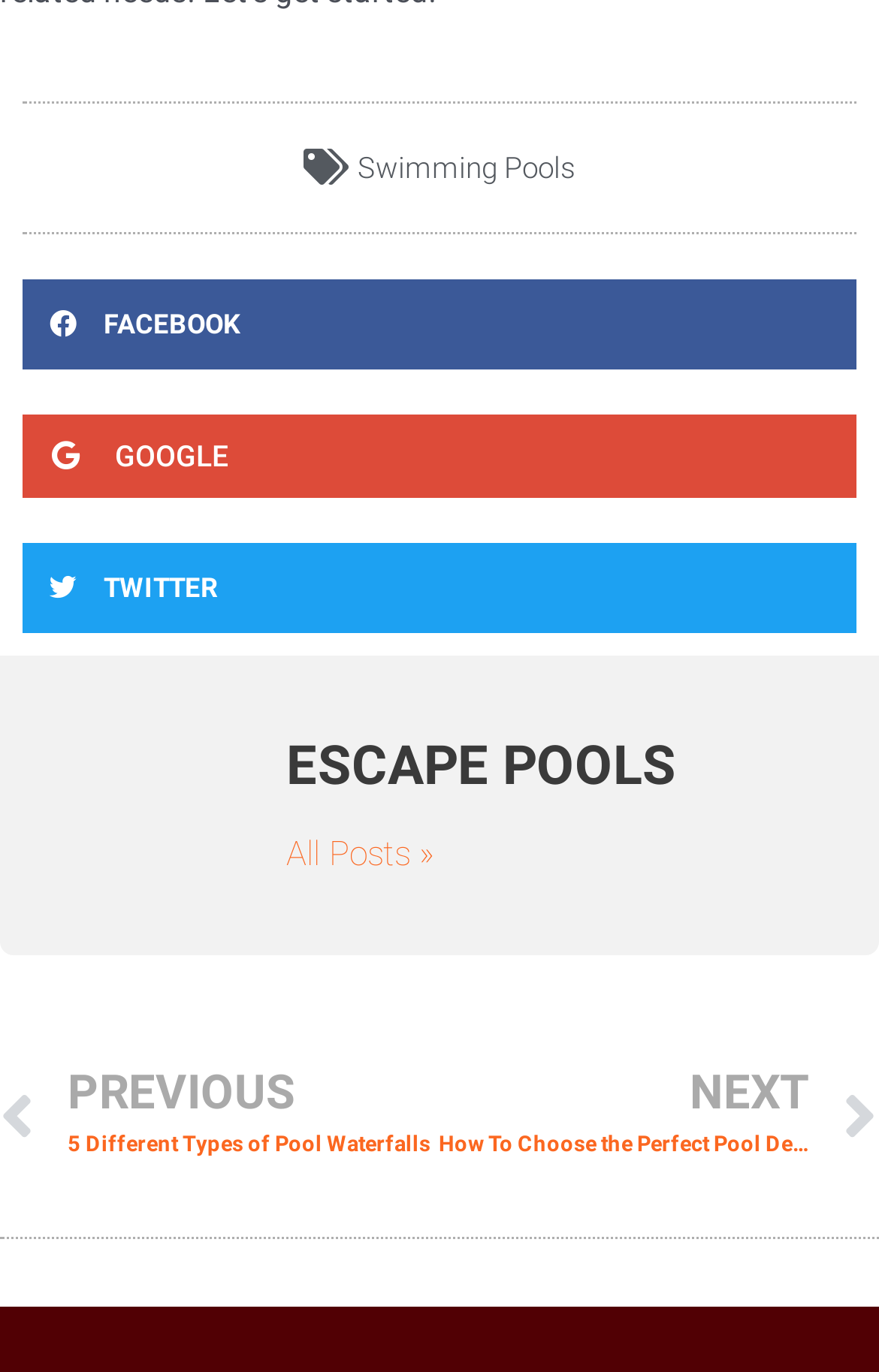Please provide the bounding box coordinates for the UI element as described: "Facebook". The coordinates must be four floats between 0 and 1, represented as [left, top, right, bottom].

[0.026, 0.203, 0.974, 0.269]